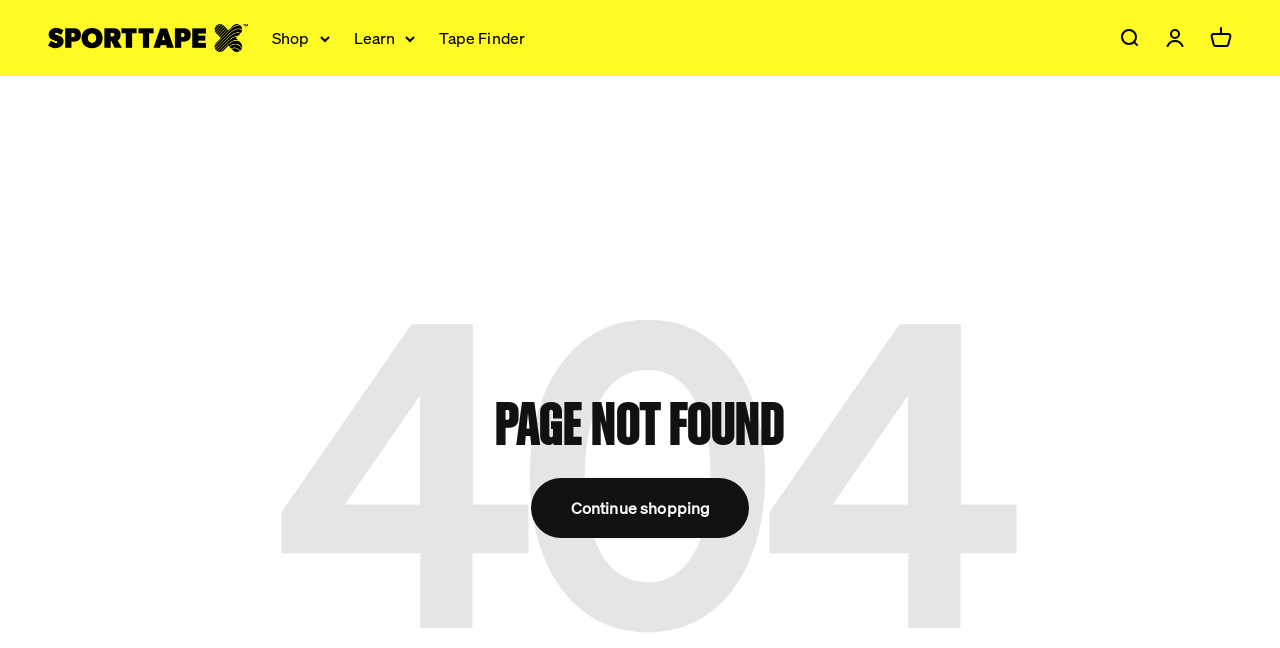Provide your answer in one word or a succinct phrase for the question: 
What is the name of the website?

SPORTTAPE